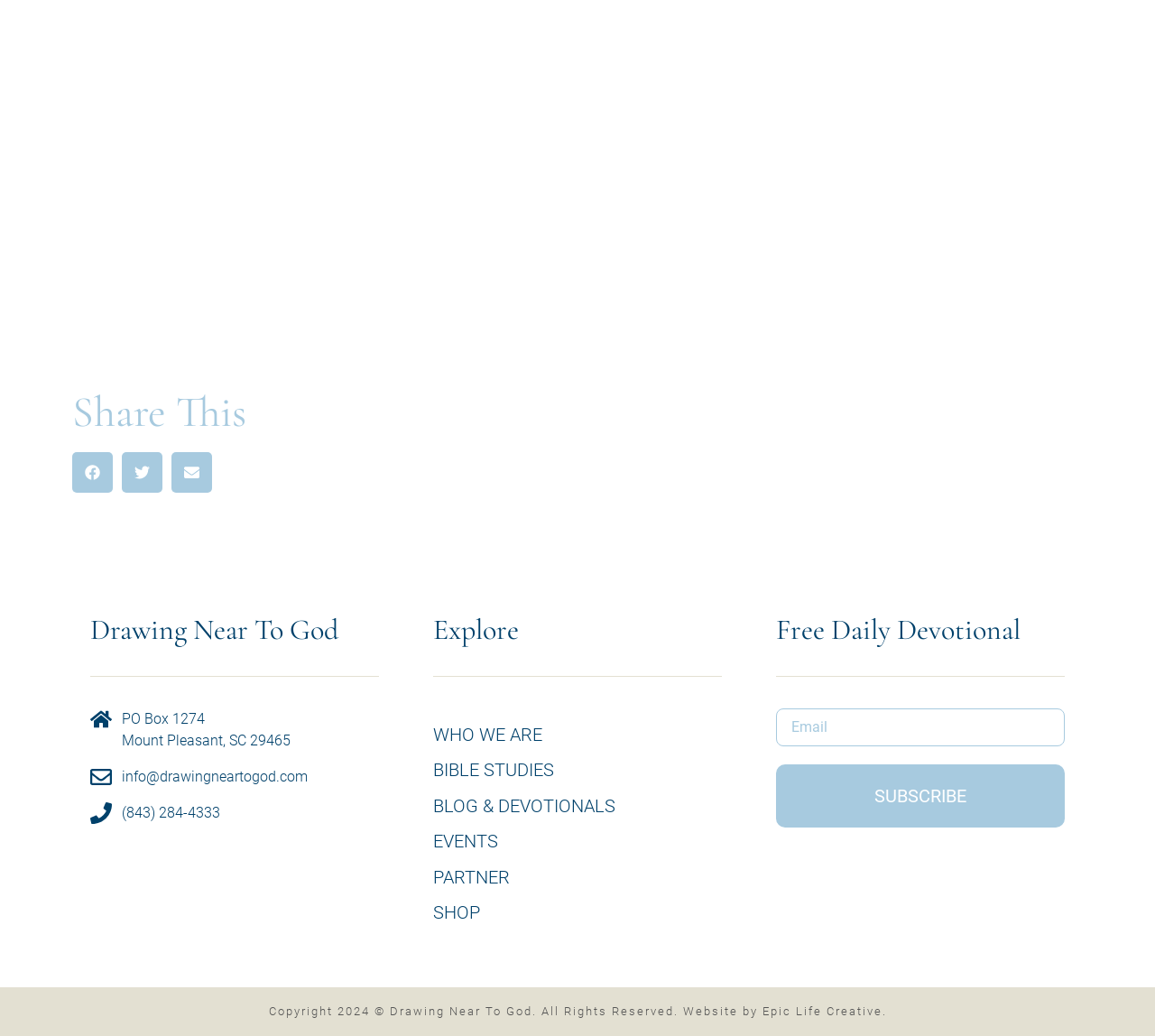What is the phone number of the organization?
Using the picture, provide a one-word or short phrase answer.

(843) 284-4333